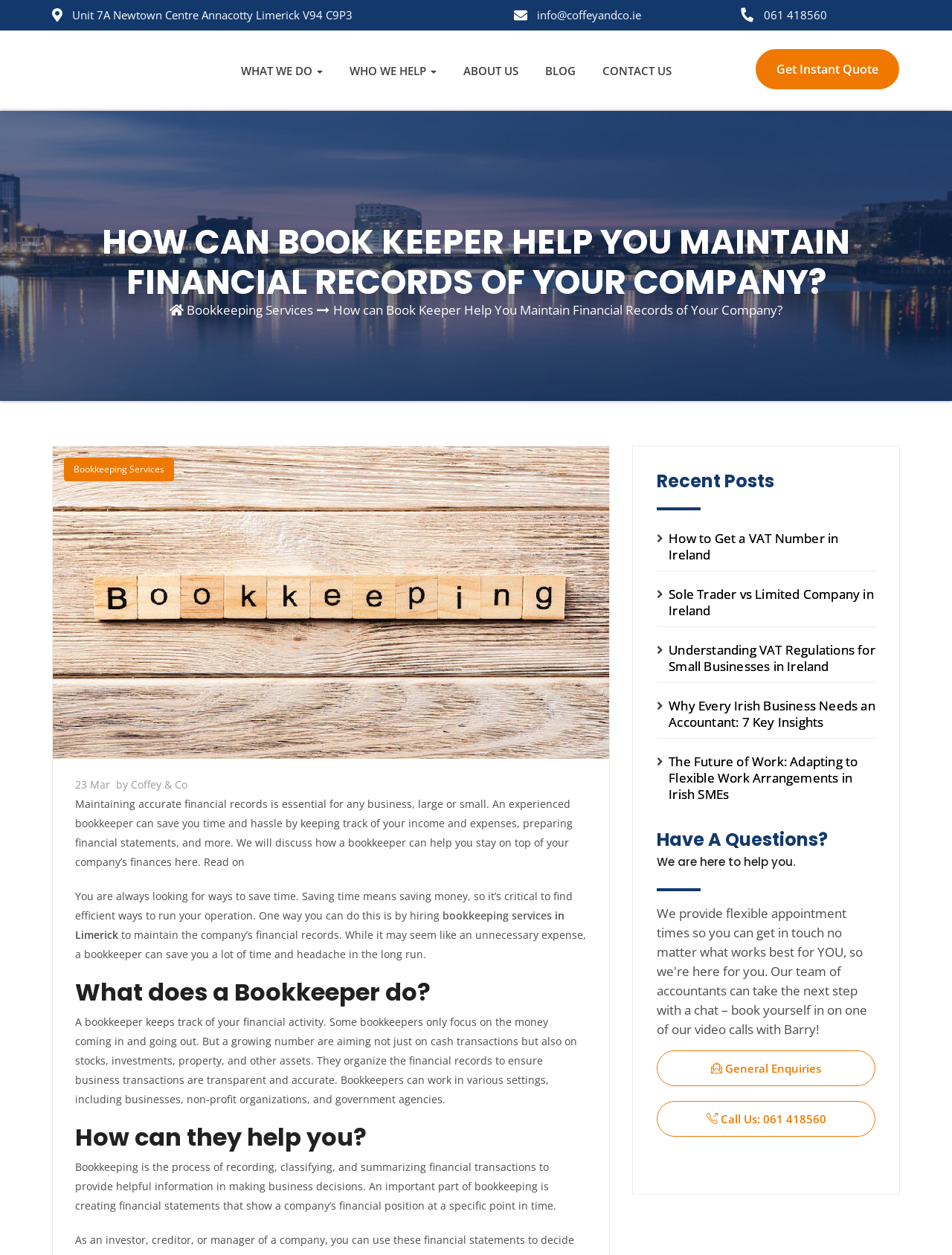Can you show the bounding box coordinates of the region to click on to complete the task described in the instruction: "Read about how to maintain financial records"?

[0.35, 0.24, 0.822, 0.254]